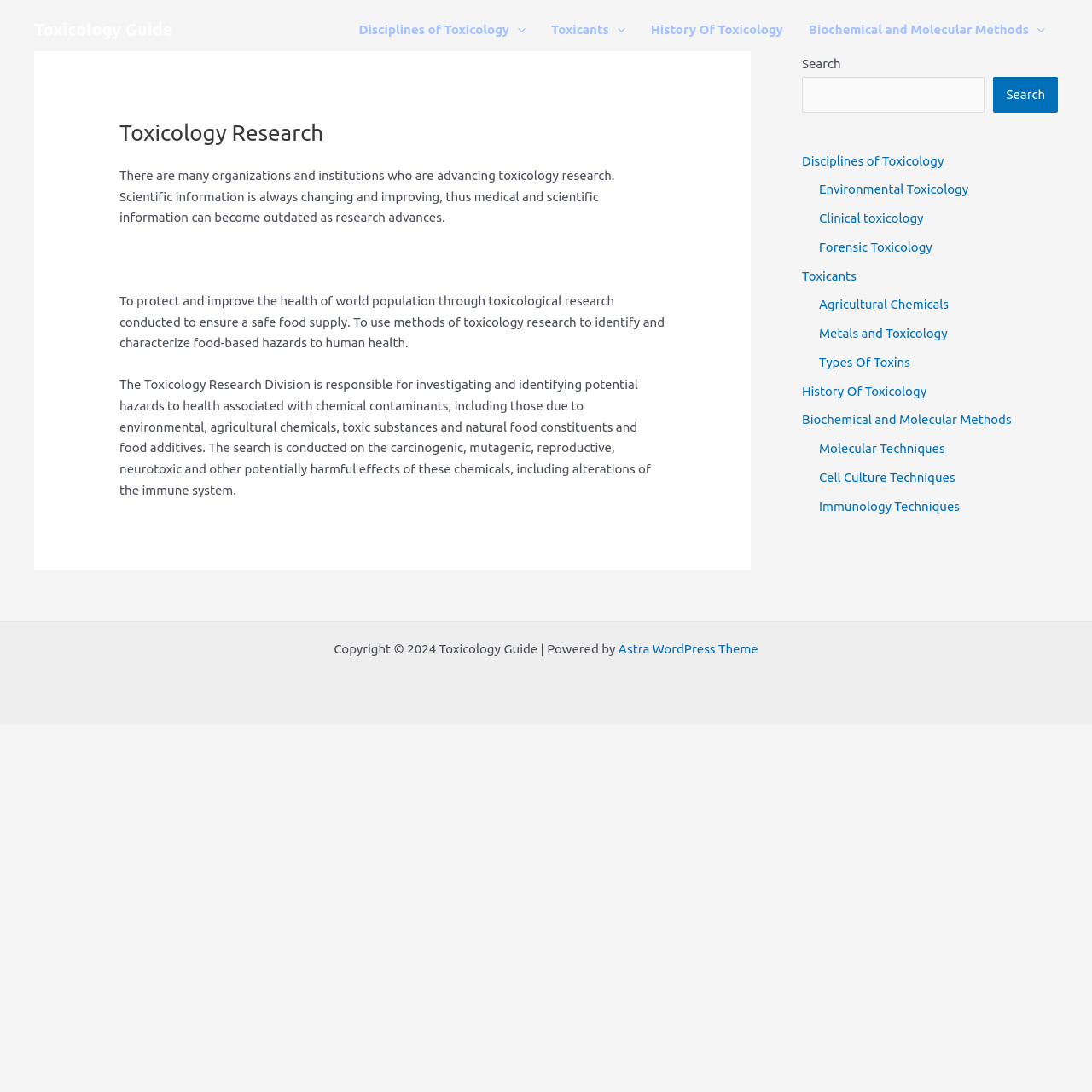Please determine the bounding box coordinates for the element that should be clicked to follow these instructions: "Toggle the 'Biochemical and Molecular Methods' menu".

[0.729, 0.0, 0.969, 0.055]